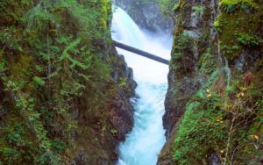Provide a comprehensive description of the image.

The image captures the breathtaking beauty of Little Qualicum Falls, a well-known natural attraction. It shows a vibrant scene where a powerful waterfall cascades through a narrow gorge, flanked by lush greenery. The water, with its turquoise hue, contrasts strikingly against the rocky terrain and the rich foliage, creating a serene yet dynamic atmosphere. Sunlight filters through the trees, enhancing the vivid colors of the landscape. This stunning location invites visitors to explore the natural wonders it offers, making it a perfect destination for nature enthusiasts and photographers alike.